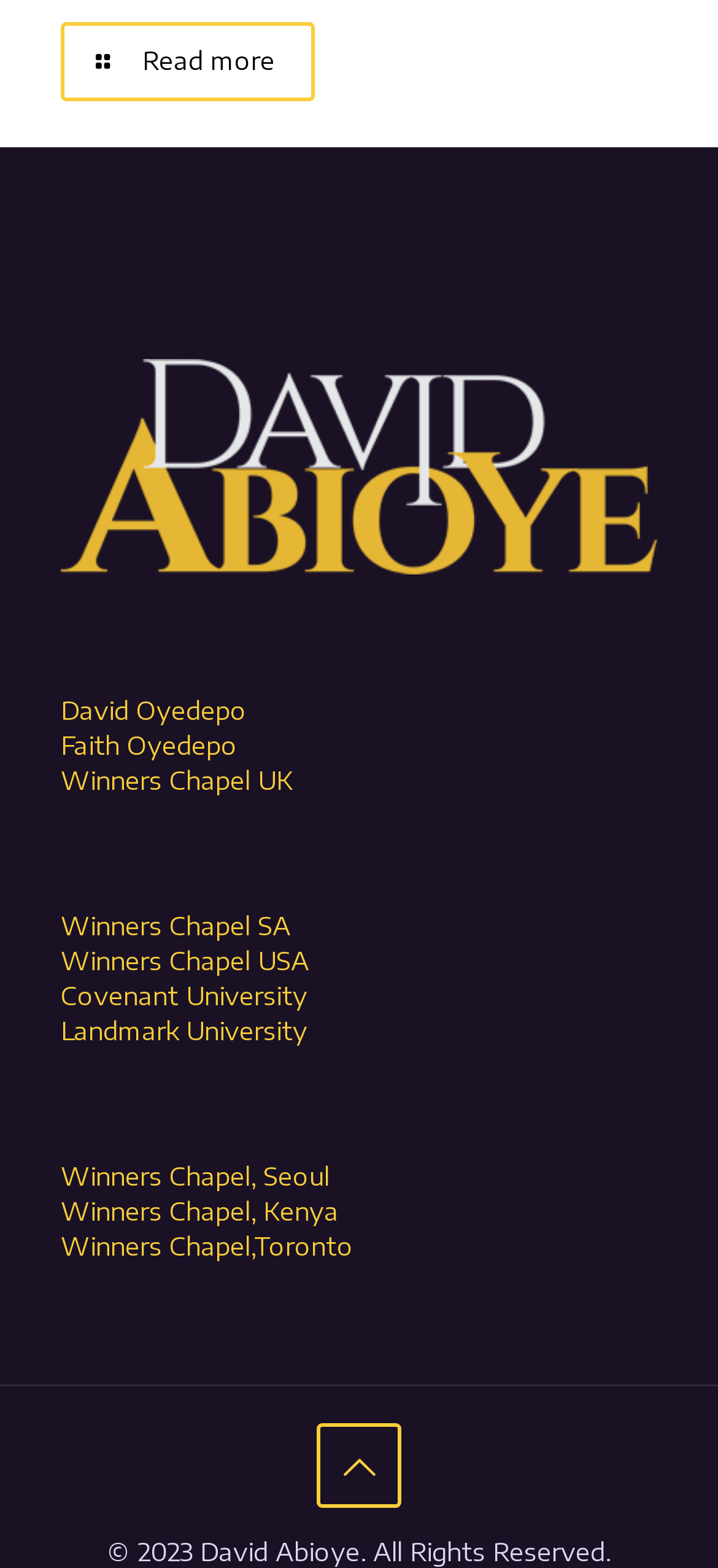Determine the bounding box coordinates for the element that should be clicked to follow this instruction: "Read more". The coordinates should be given as four float numbers between 0 and 1, in the format [left, top, right, bottom].

[0.085, 0.015, 0.439, 0.065]